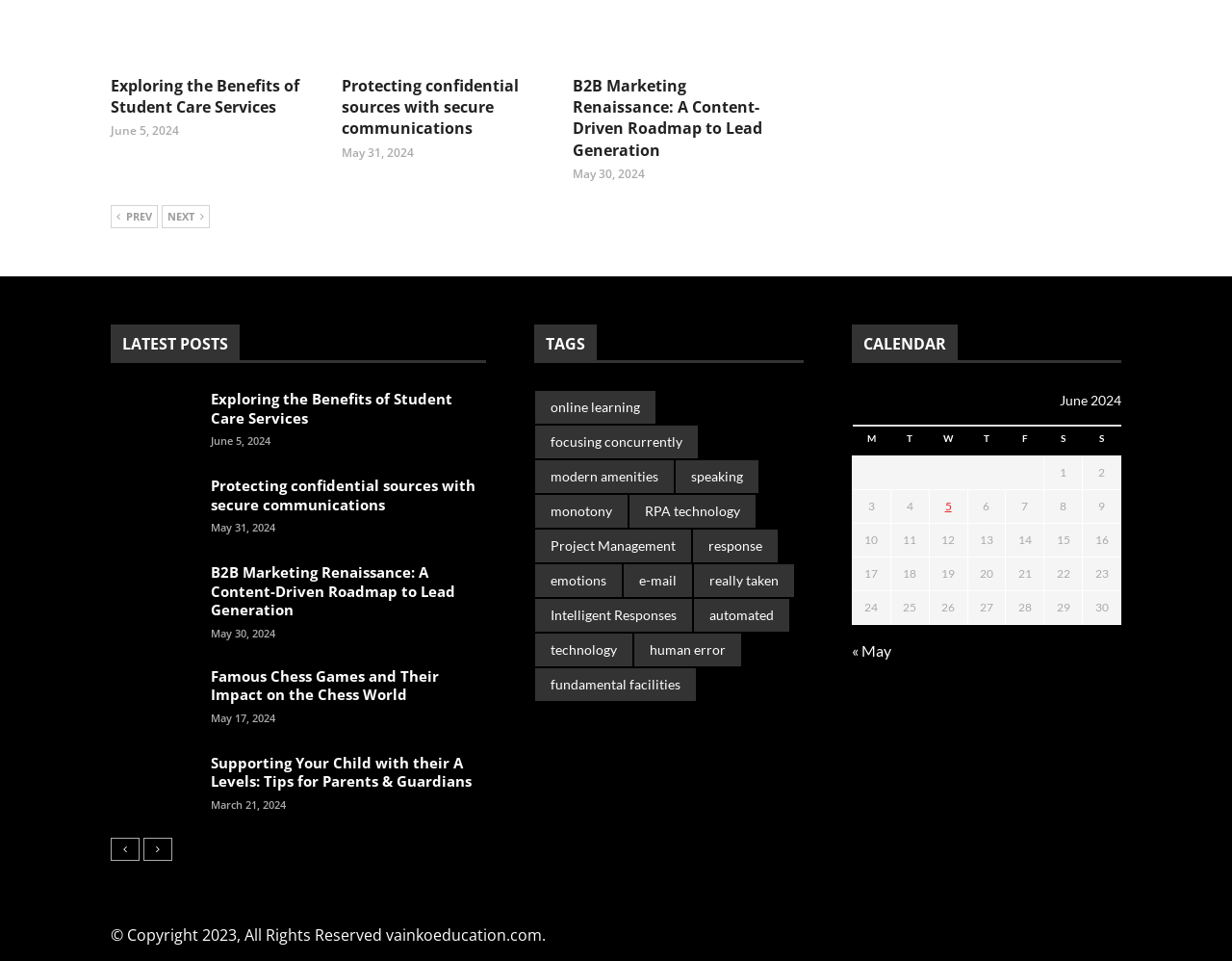How many tags are listed on the webpage? Please answer the question using a single word or phrase based on the image.

15